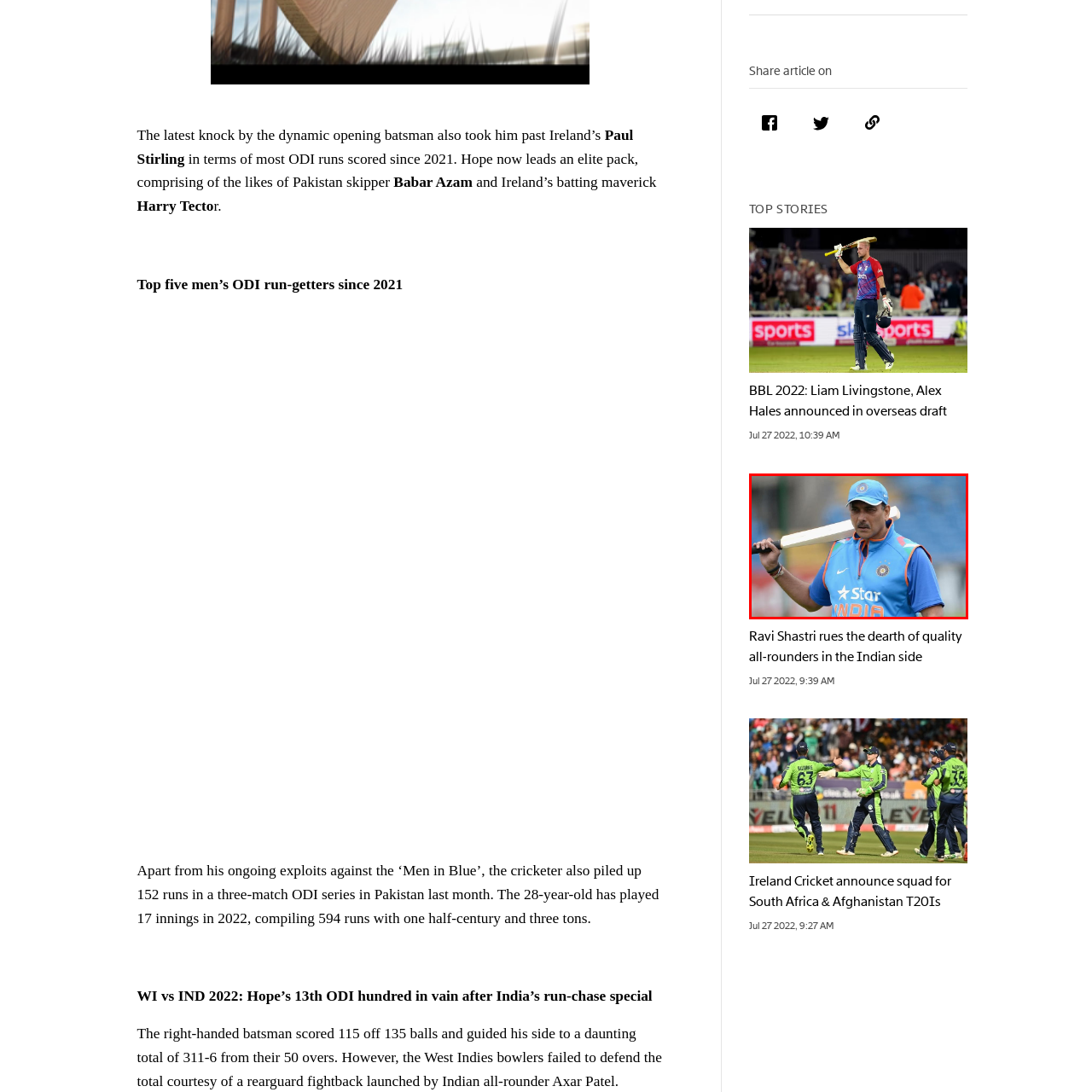Please scrutinize the image marked by the red boundary and answer the question that follows with a detailed explanation, using the image as evidence: 
What is Ravi Shastri's demeanor in the image?

Ravi Shastri's facial expression in the image indicates a serious demeanor, possibly because he is focused on preparing for a training session or strategizing before a match.